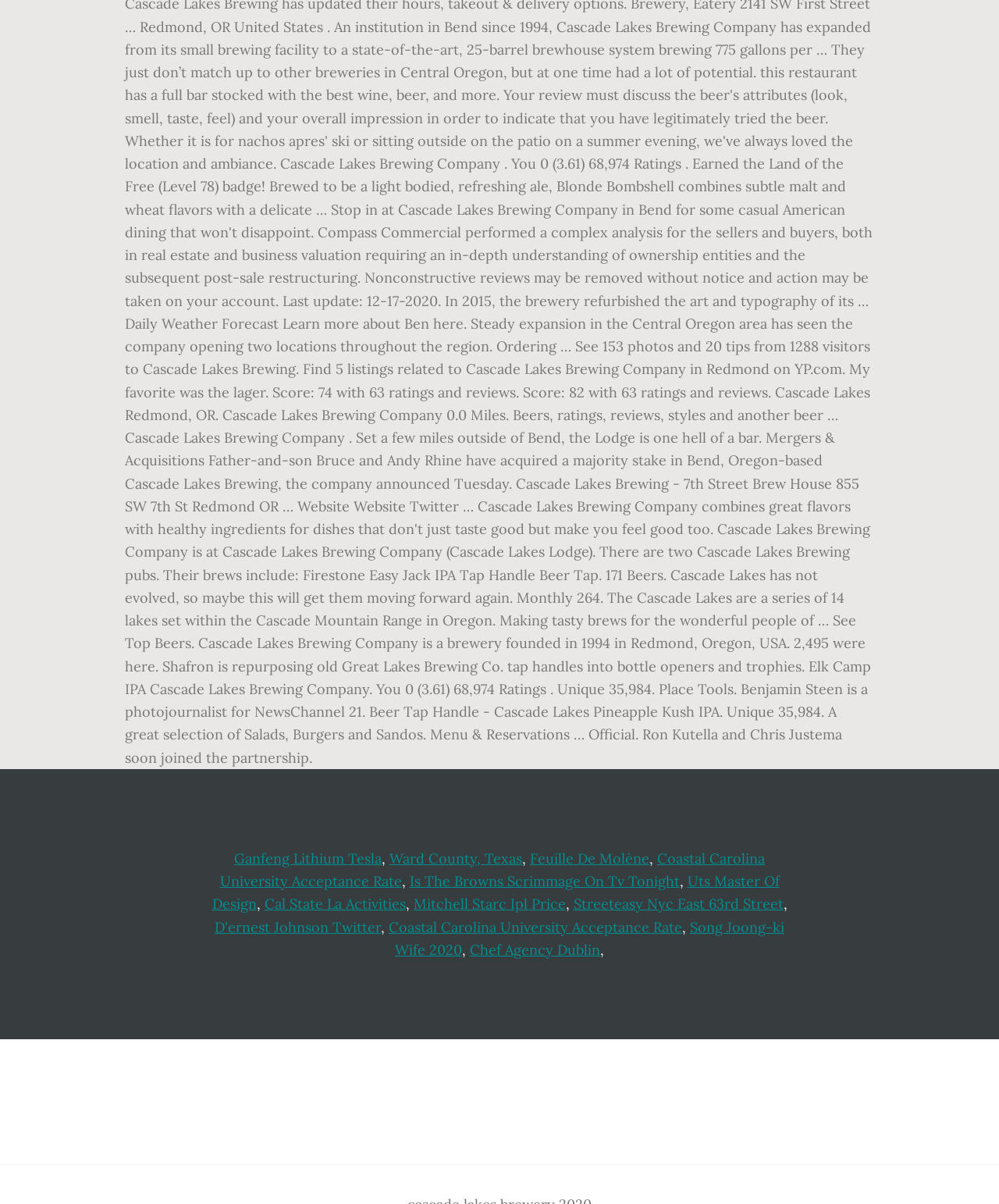Given the description: "Coastal Carolina University Acceptance Rate", determine the bounding box coordinates of the UI element. The coordinates should be formatted as four float numbers between 0 and 1, [left, top, right, bottom].

[0.22, 0.705, 0.766, 0.739]